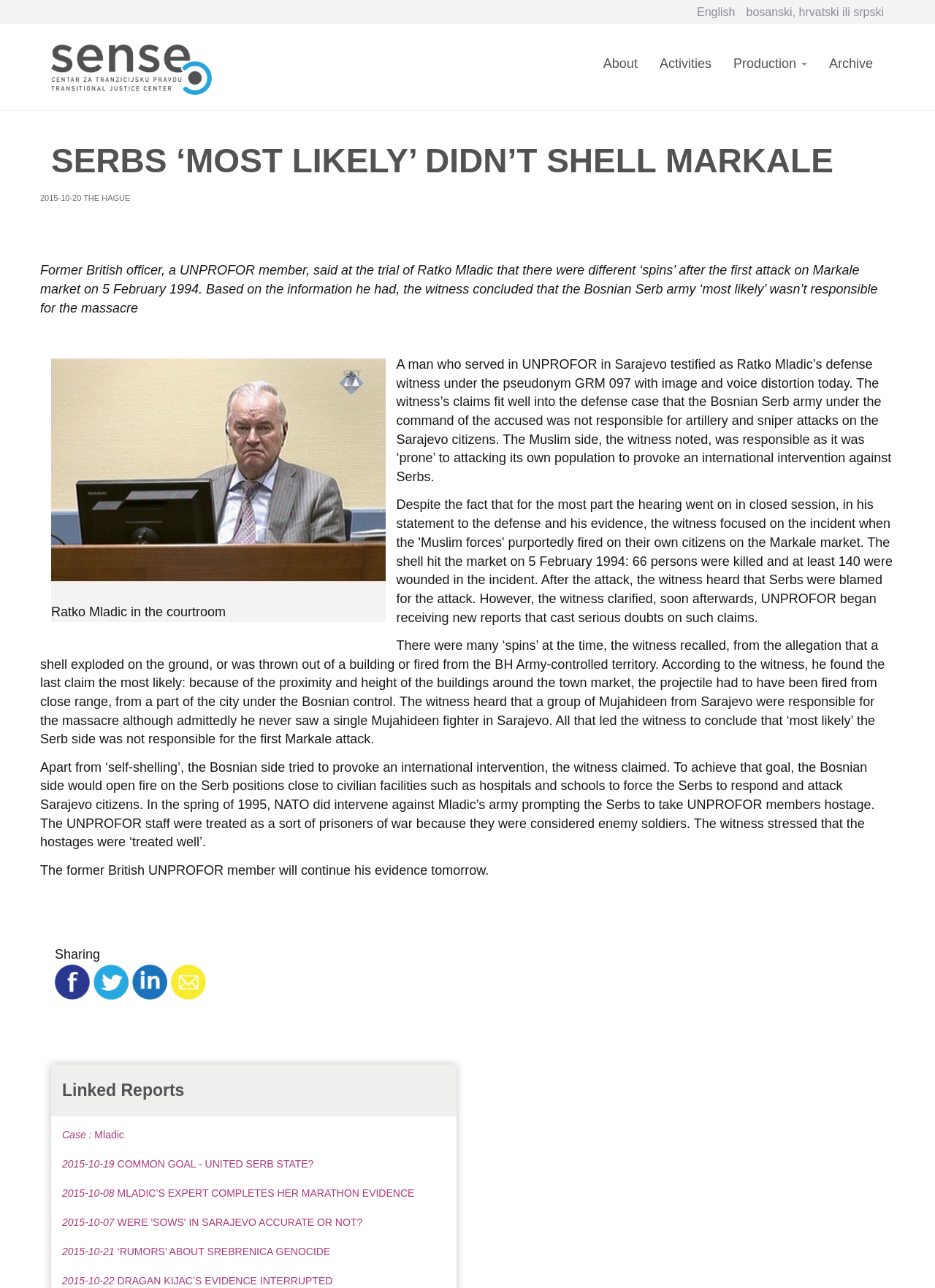Highlight the bounding box coordinates of the region I should click on to meet the following instruction: "Select the 'English' language option".

[0.745, 0.005, 0.786, 0.014]